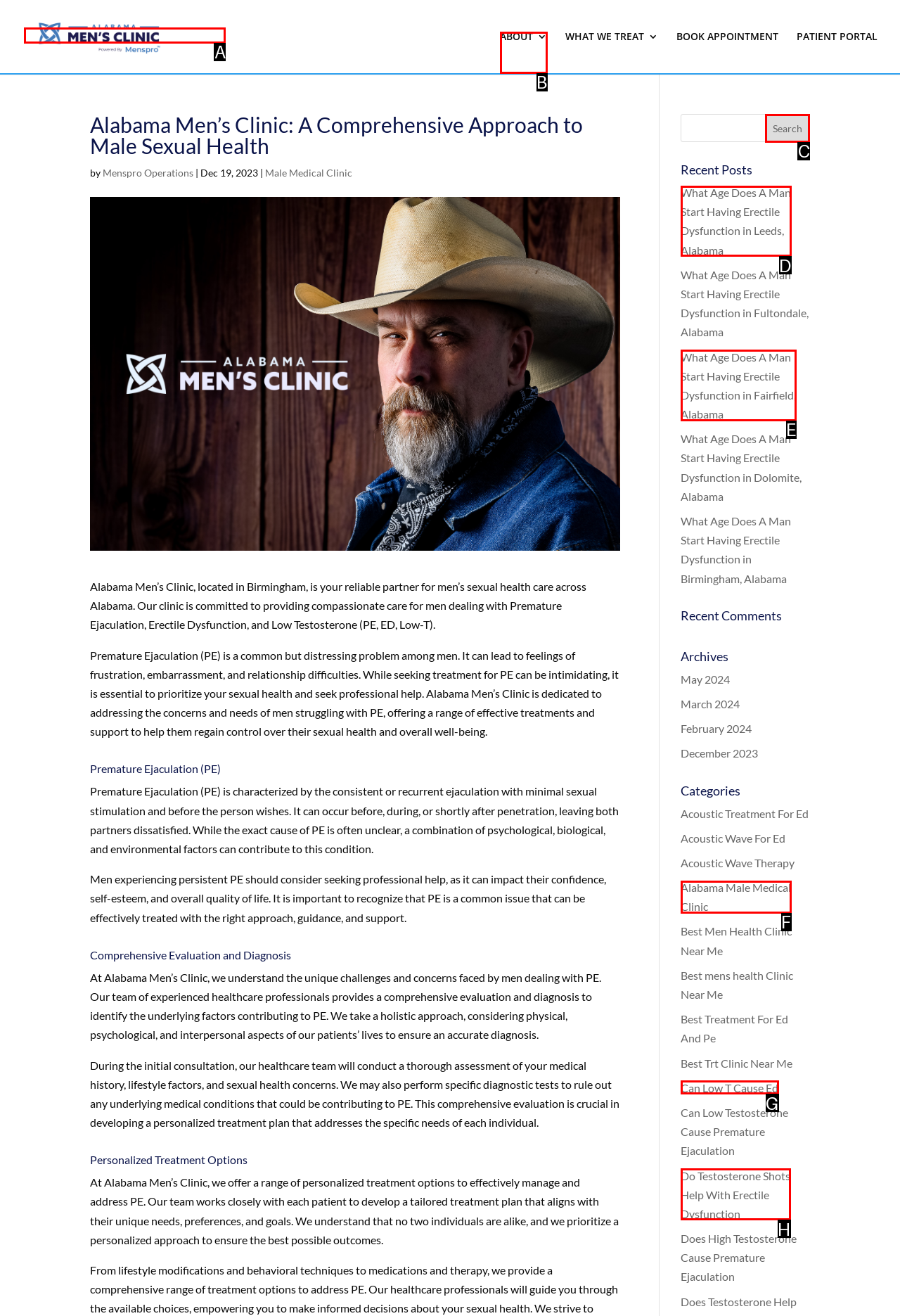Which option best describes: Can Low T Cause Ed
Respond with the letter of the appropriate choice.

G